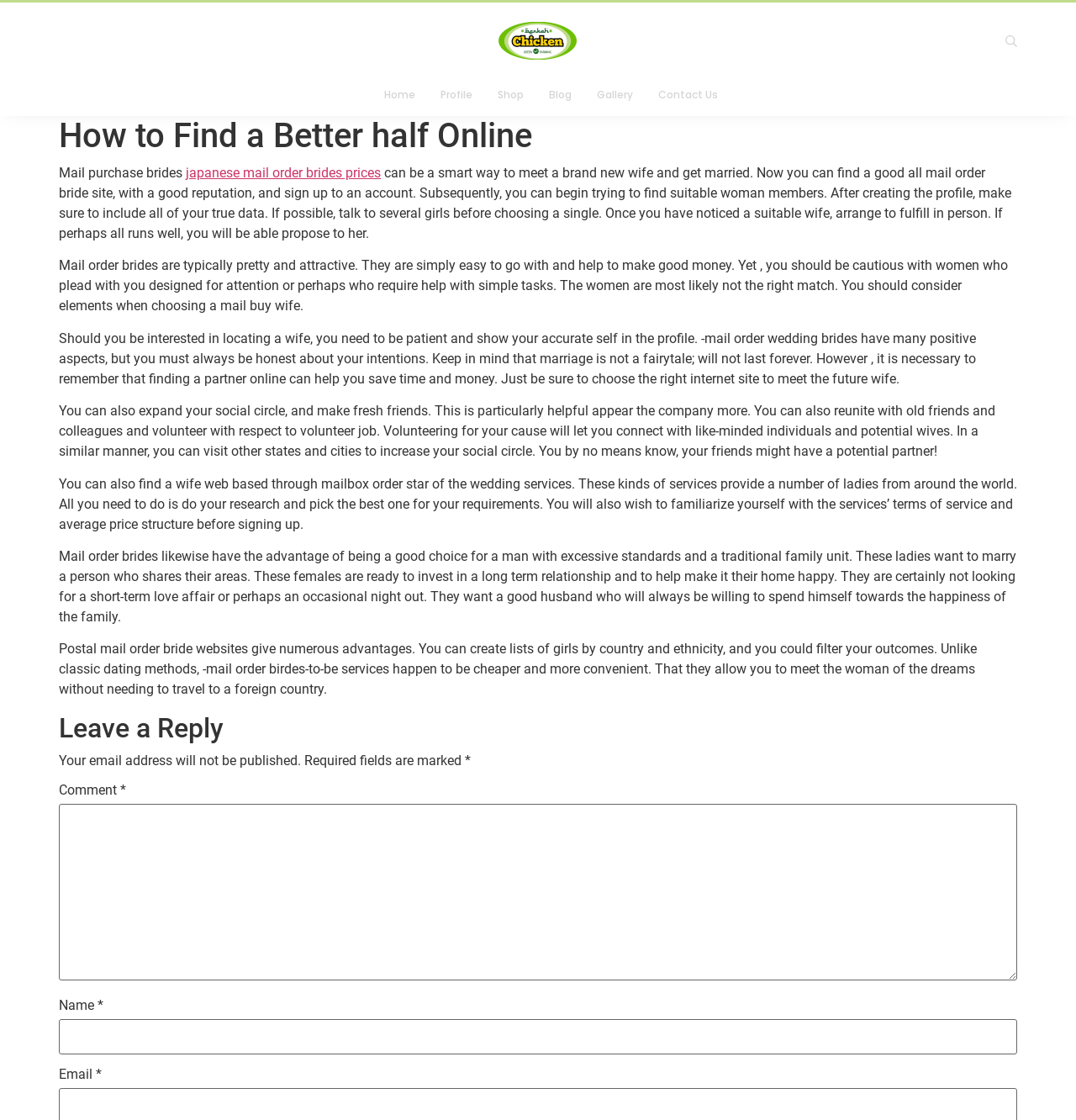Kindly determine the bounding box coordinates for the clickable area to achieve the given instruction: "Click the 'BCO-FlatLogo' image".

[0.463, 0.019, 0.537, 0.053]